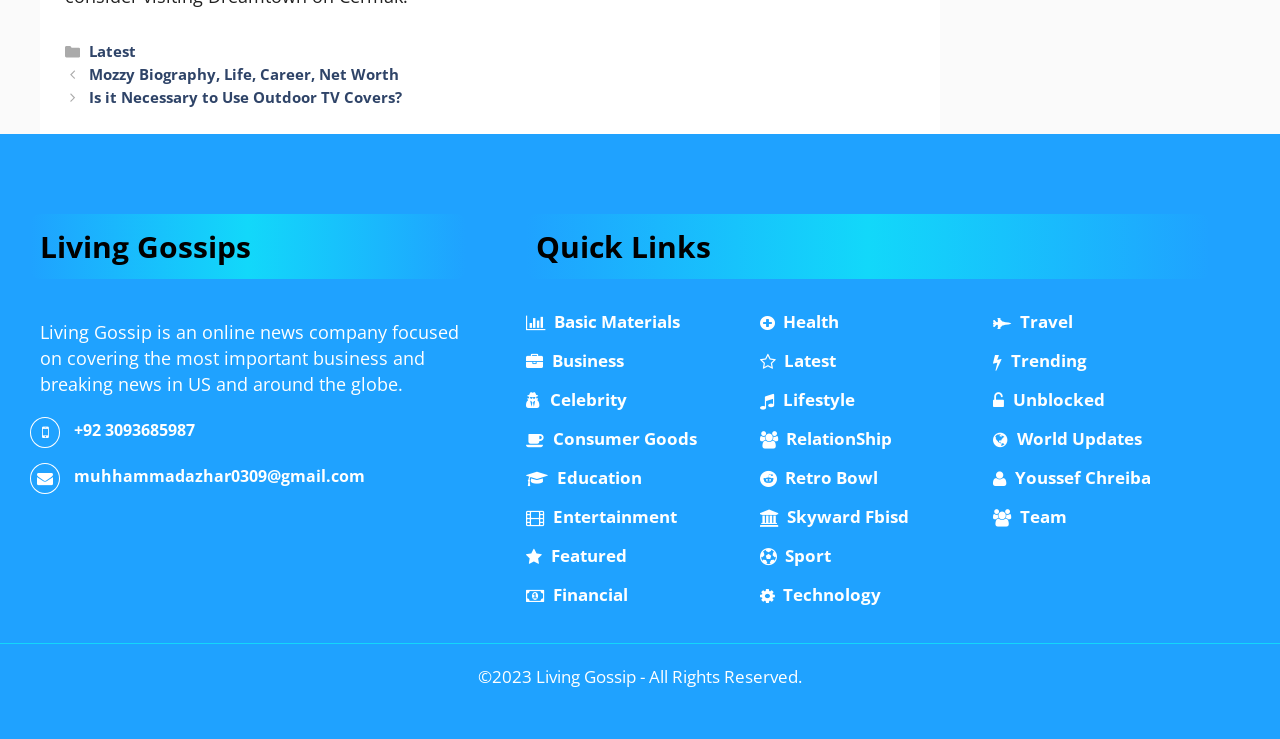What is the copyright year of the website?
Carefully examine the image and provide a detailed answer to the question.

The answer can be found at the bottom of the webpage, where a static text states '©2023 Living Gossip - All Rights Reserved'.